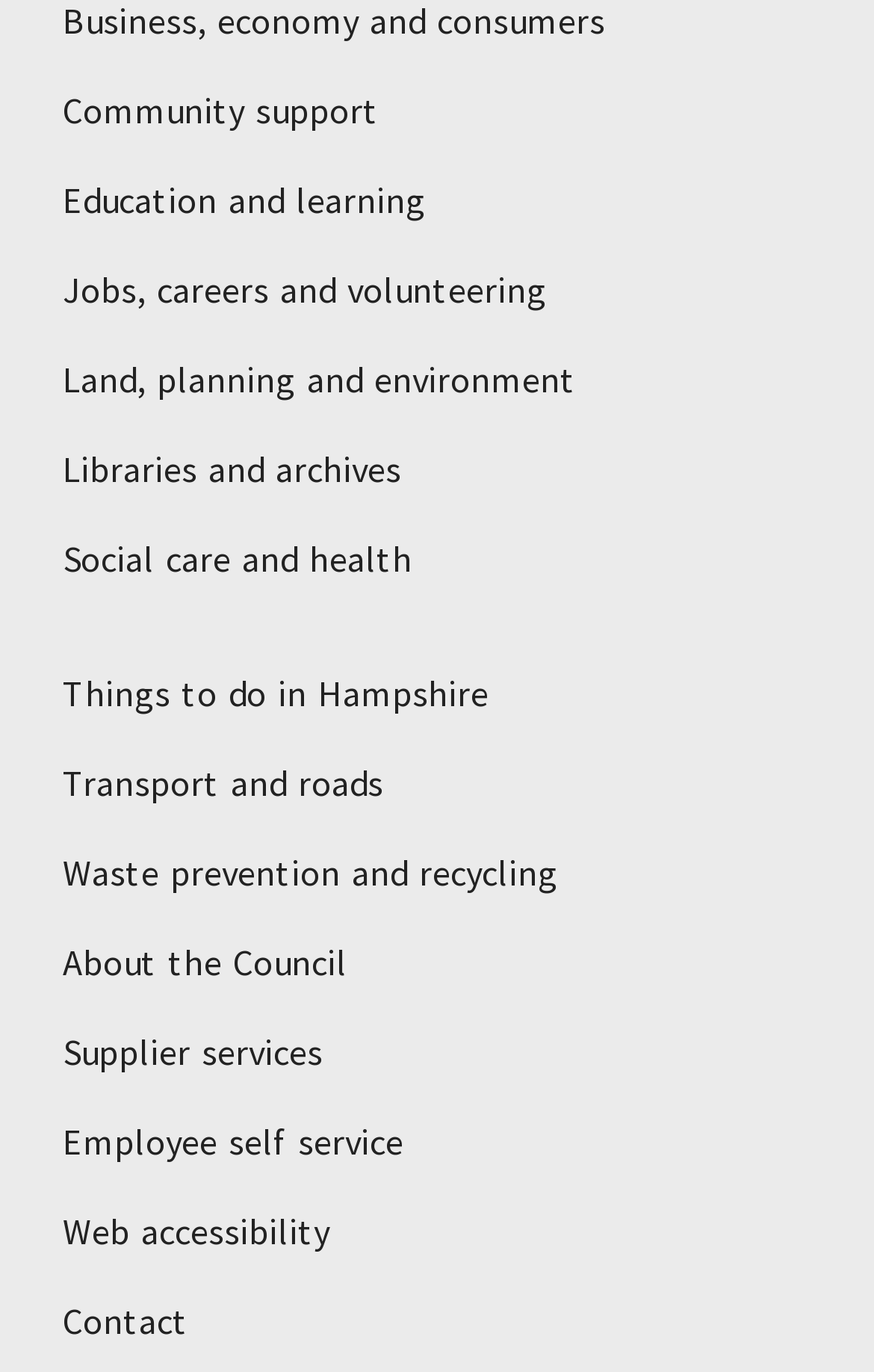Please answer the following query using a single word or phrase: 
Are there any links related to jobs on the webpage?

Yes